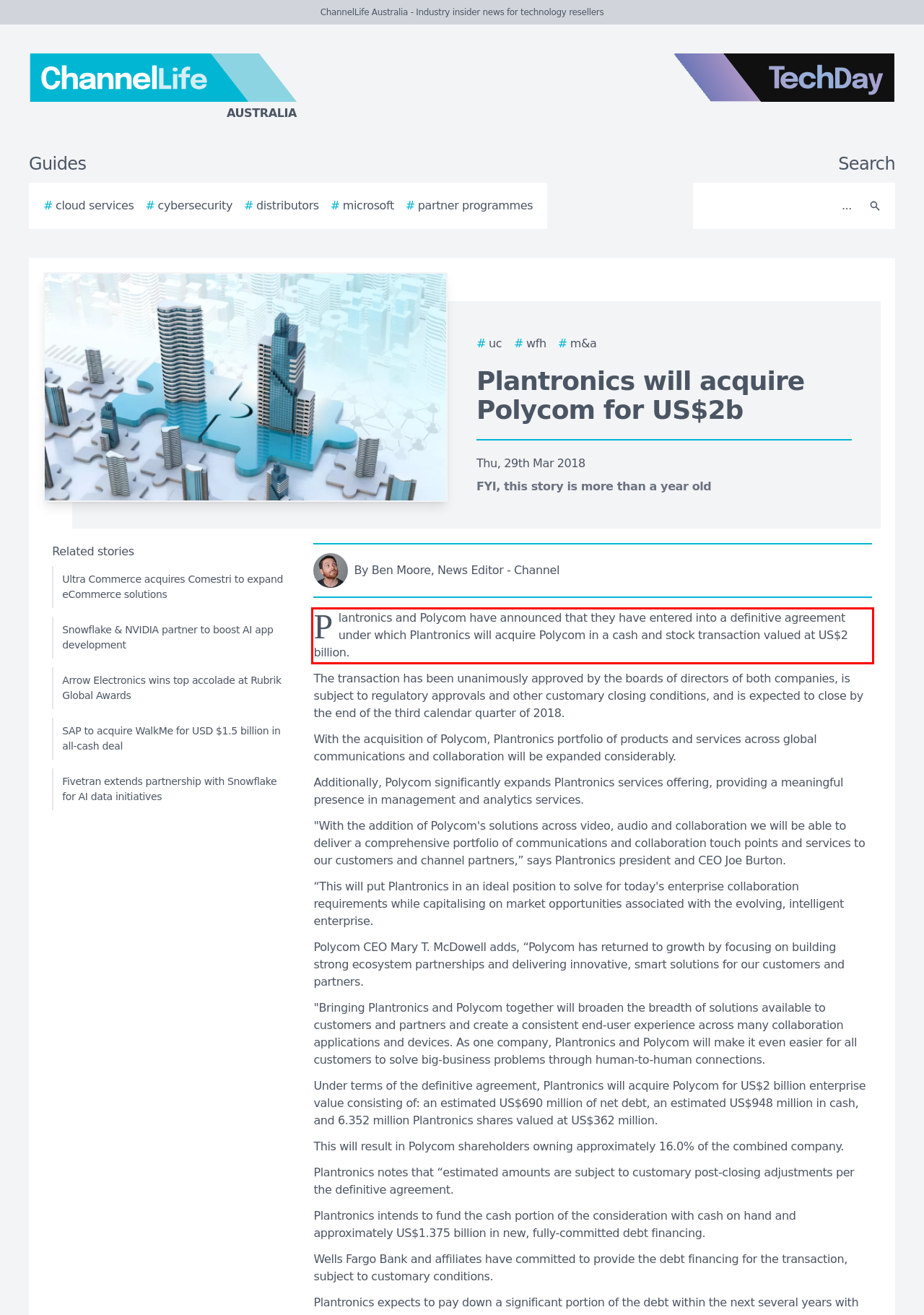Given a screenshot of a webpage containing a red bounding box, perform OCR on the text within this red bounding box and provide the text content.

Plantronics and Polycom have announced that they have entered into a definitive agreement under which Plantronics will acquire Polycom in a cash and stock transaction valued at US$2 billion.